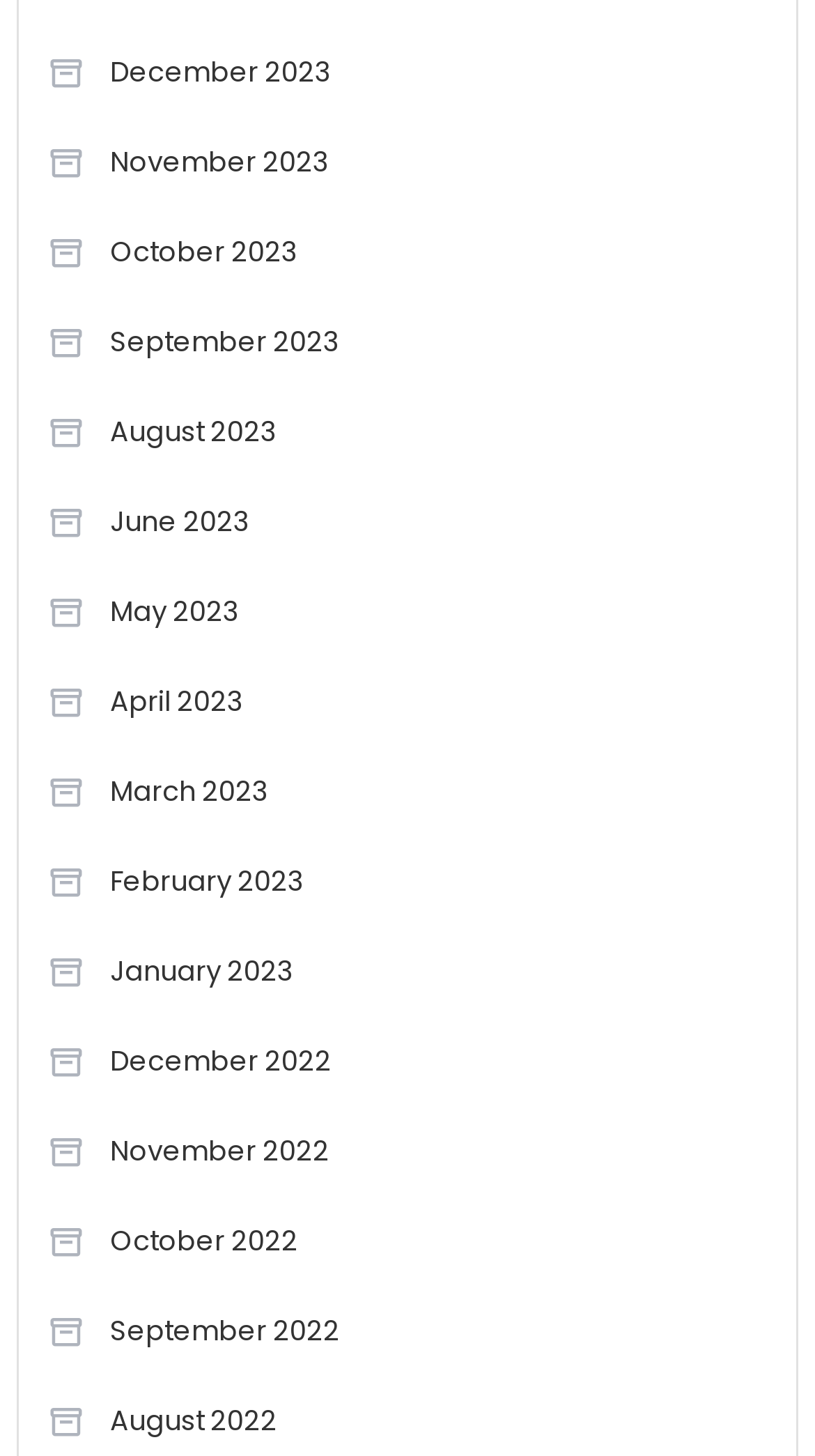How many months are listed?
Please provide a single word or phrase as your answer based on the screenshot.

15